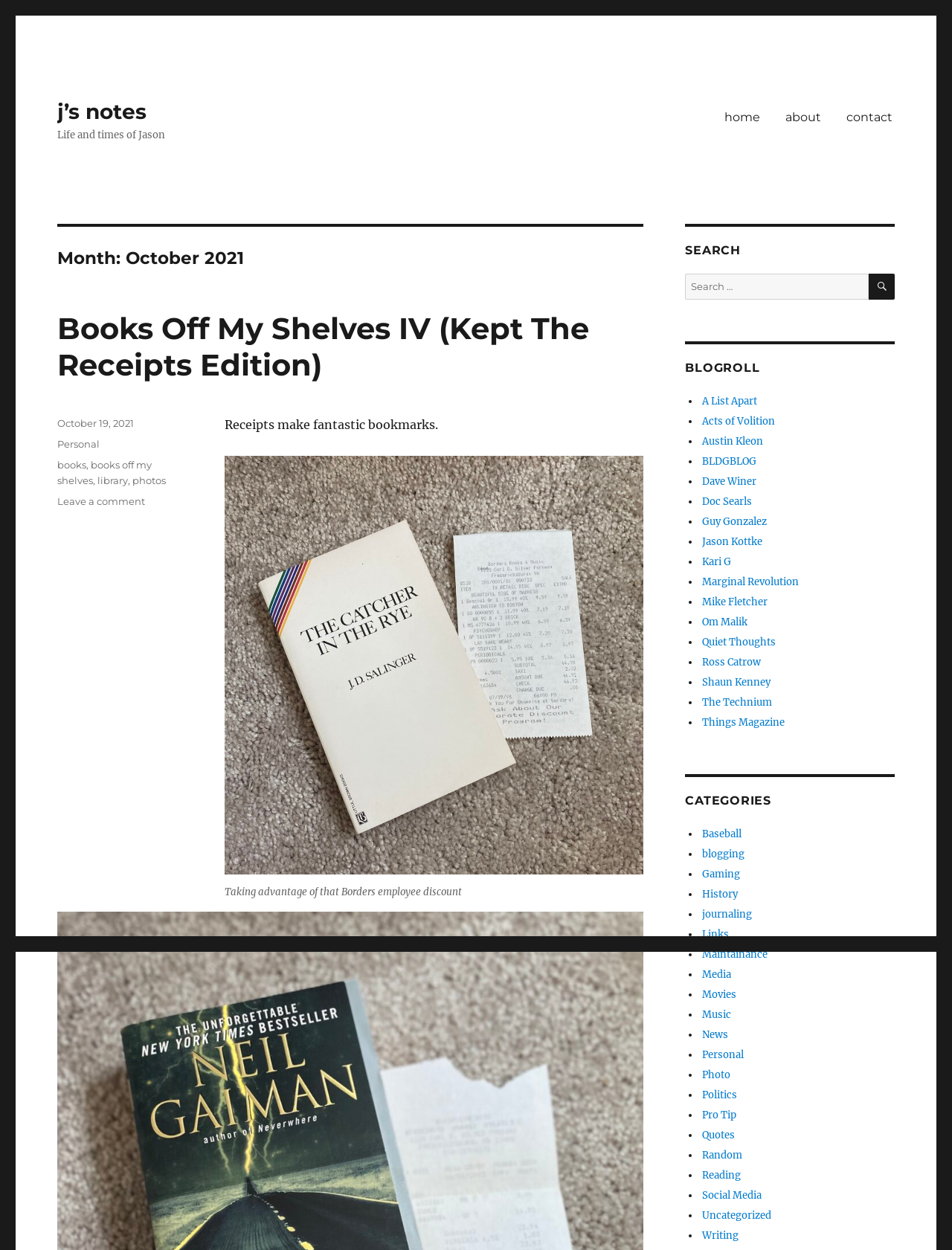Find and indicate the bounding box coordinates of the region you should select to follow the given instruction: "visit the 'A List Apart' blog".

[0.737, 0.316, 0.795, 0.326]